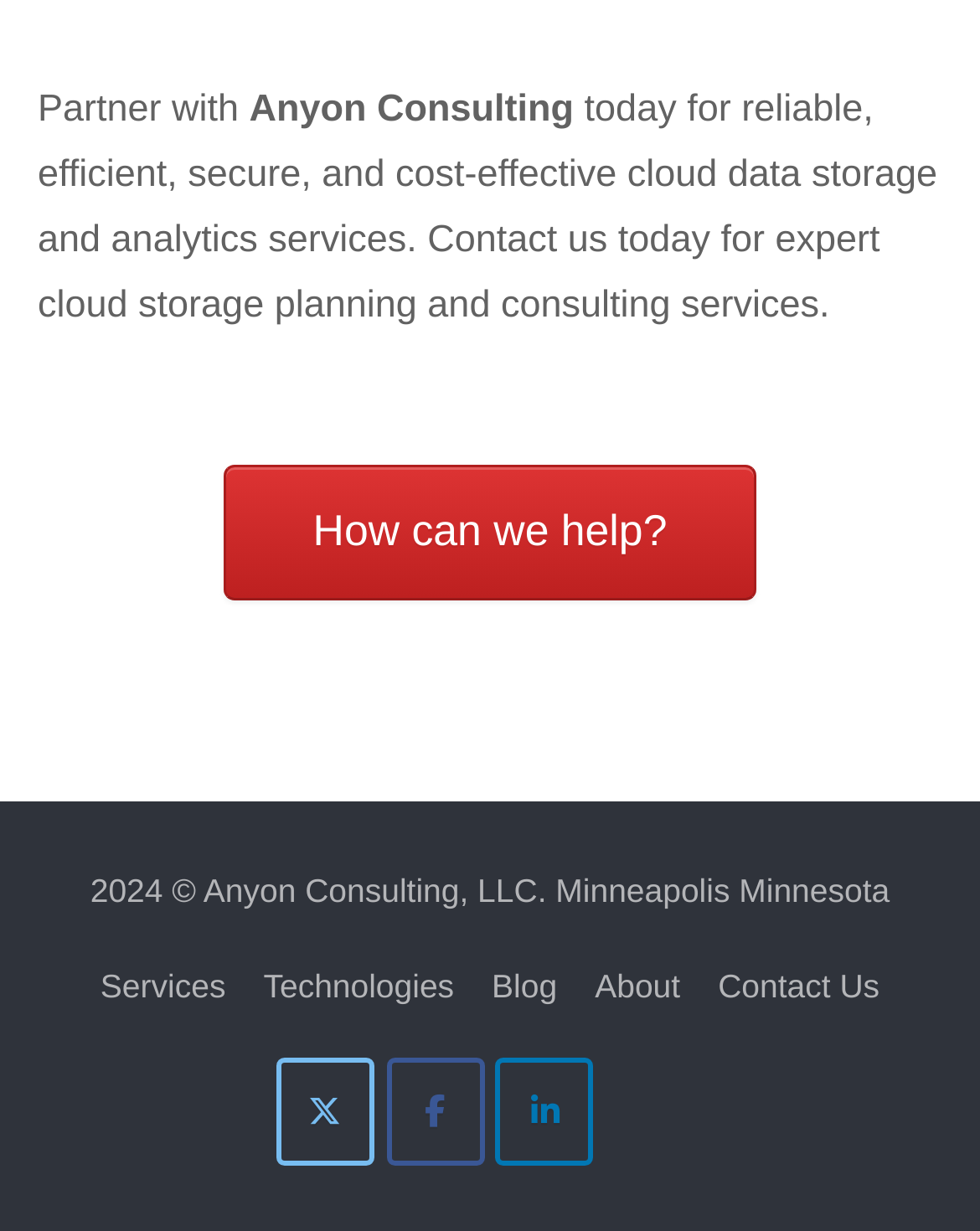Given the description of a UI element: "Technologies", identify the bounding box coordinates of the matching element in the webpage screenshot.

[0.269, 0.785, 0.463, 0.816]